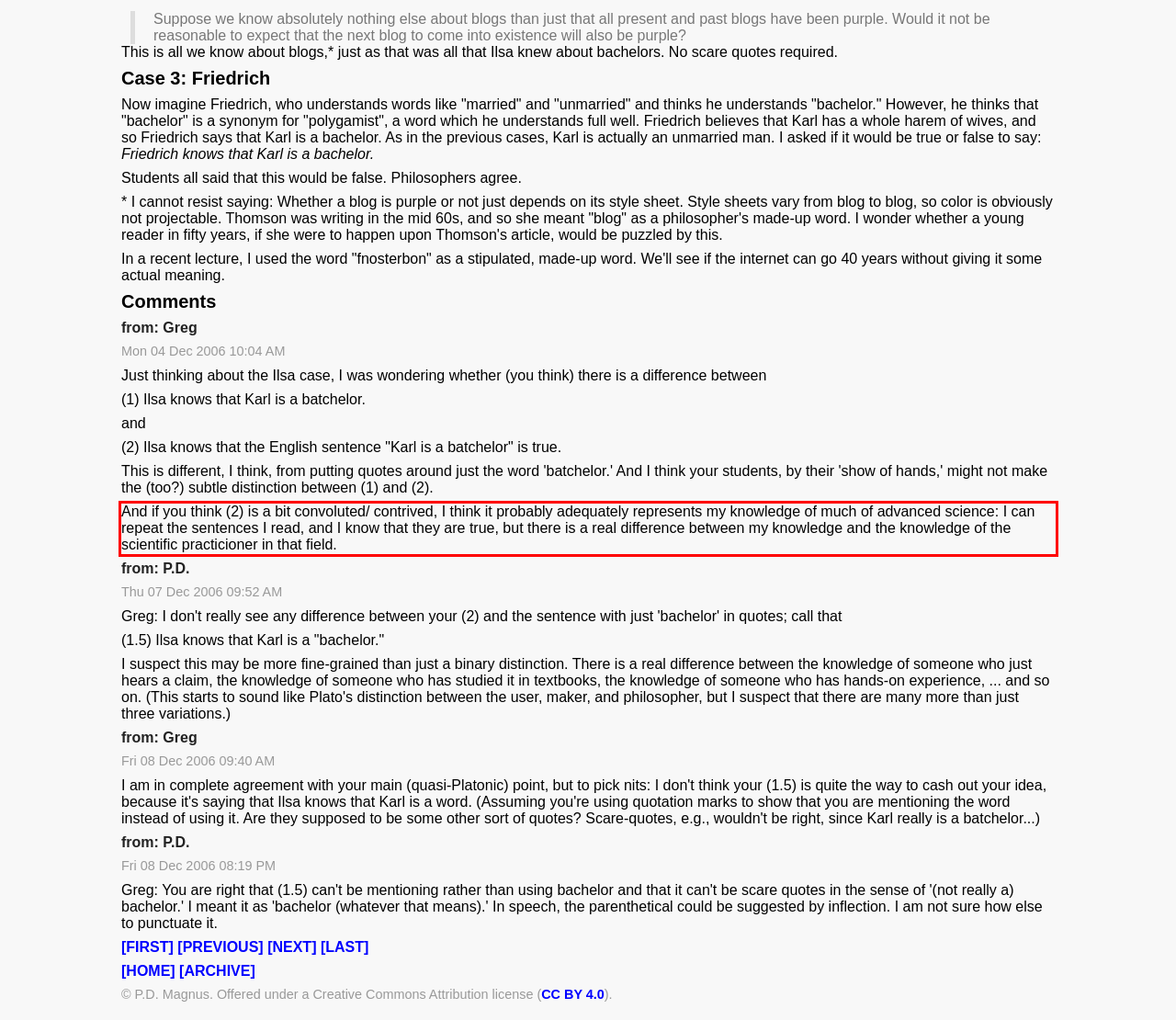Identify the red bounding box in the webpage screenshot and perform OCR to generate the text content enclosed.

And if you think (2) is a bit convoluted/ contrived, I think it probably adequately represents my knowledge of much of advanced science: I can repeat the sentences I read, and I know that they are true, but there is a real difference between my knowledge and the knowledge of the scientific practicioner in that field.